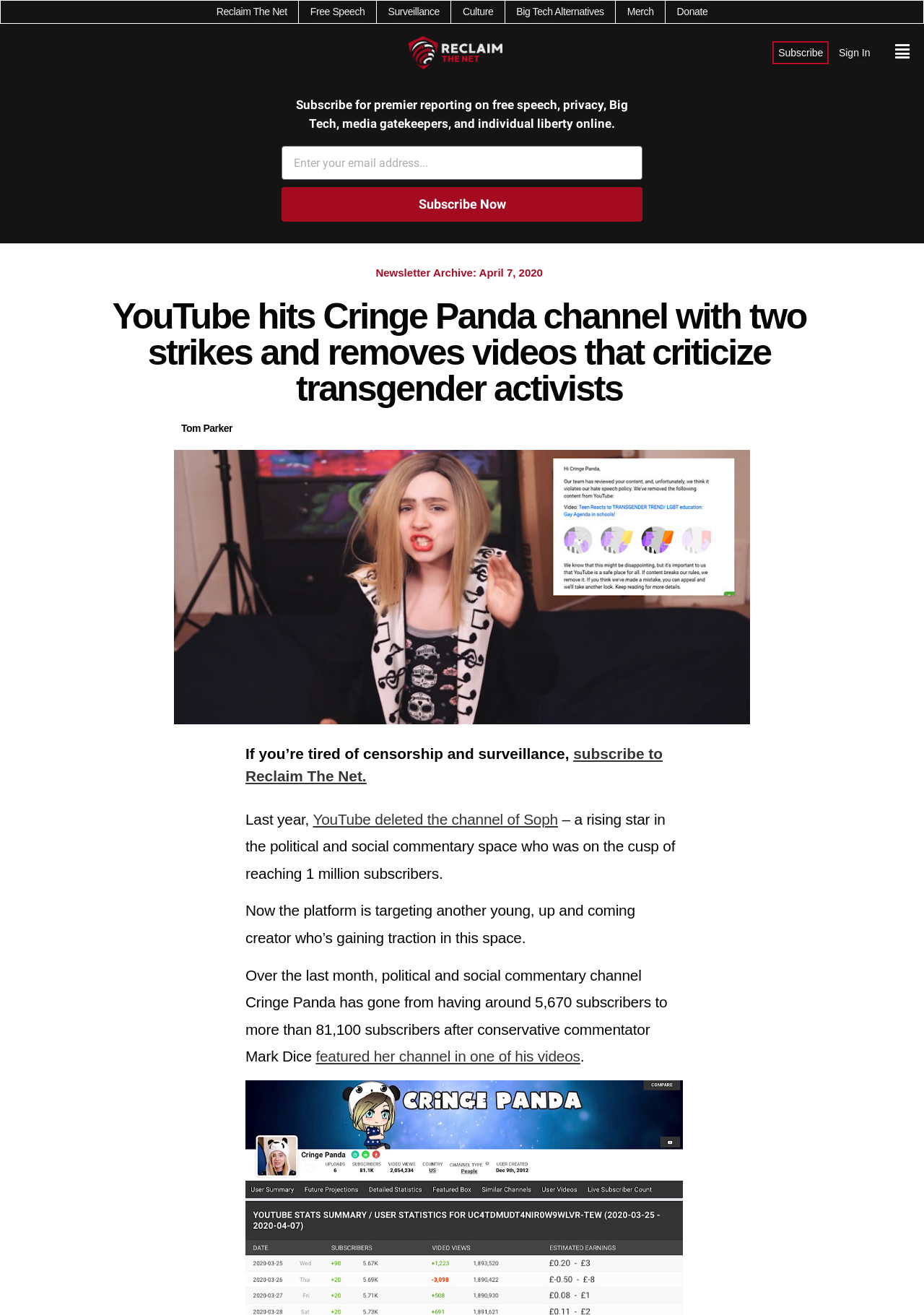Examine the image and give a thorough answer to the following question:
What is the current number of subscribers of Cringe Panda channel?

The question is asking about the current number of subscribers of Cringe Panda channel. By reading the text on the webpage, we can find the answer, which is mentioned in the sentence 'Over the last month, political and social commentary channel Cringe Panda has gone from having around 5,670 subscribers to more than 81,100 subscribers...'.